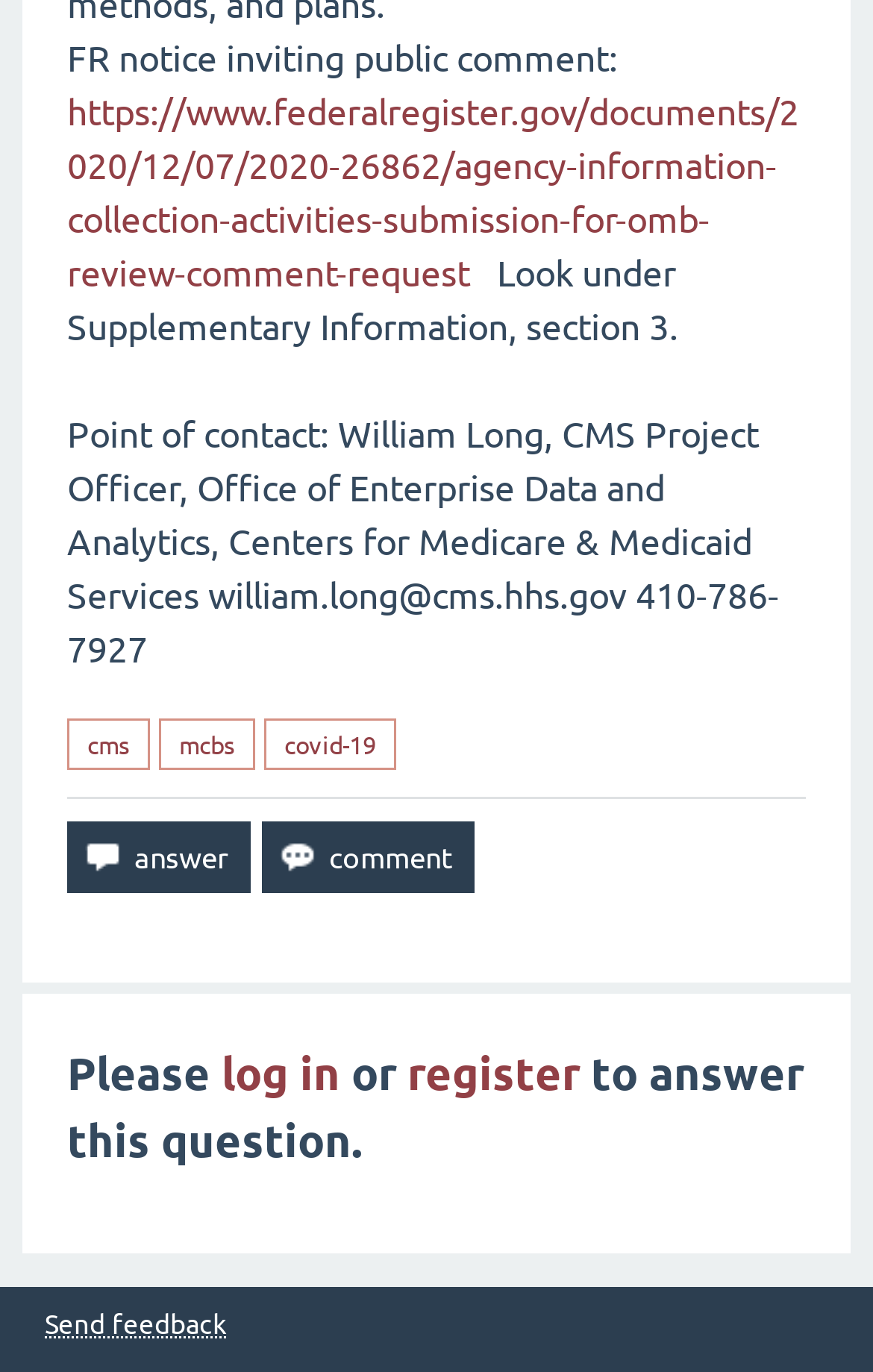Review the image closely and give a comprehensive answer to the question: How many links are related to the topic?

There are three links related to the topic, namely 'cms', 'mcbs', and 'covid-19', which are located below the point of contact information.